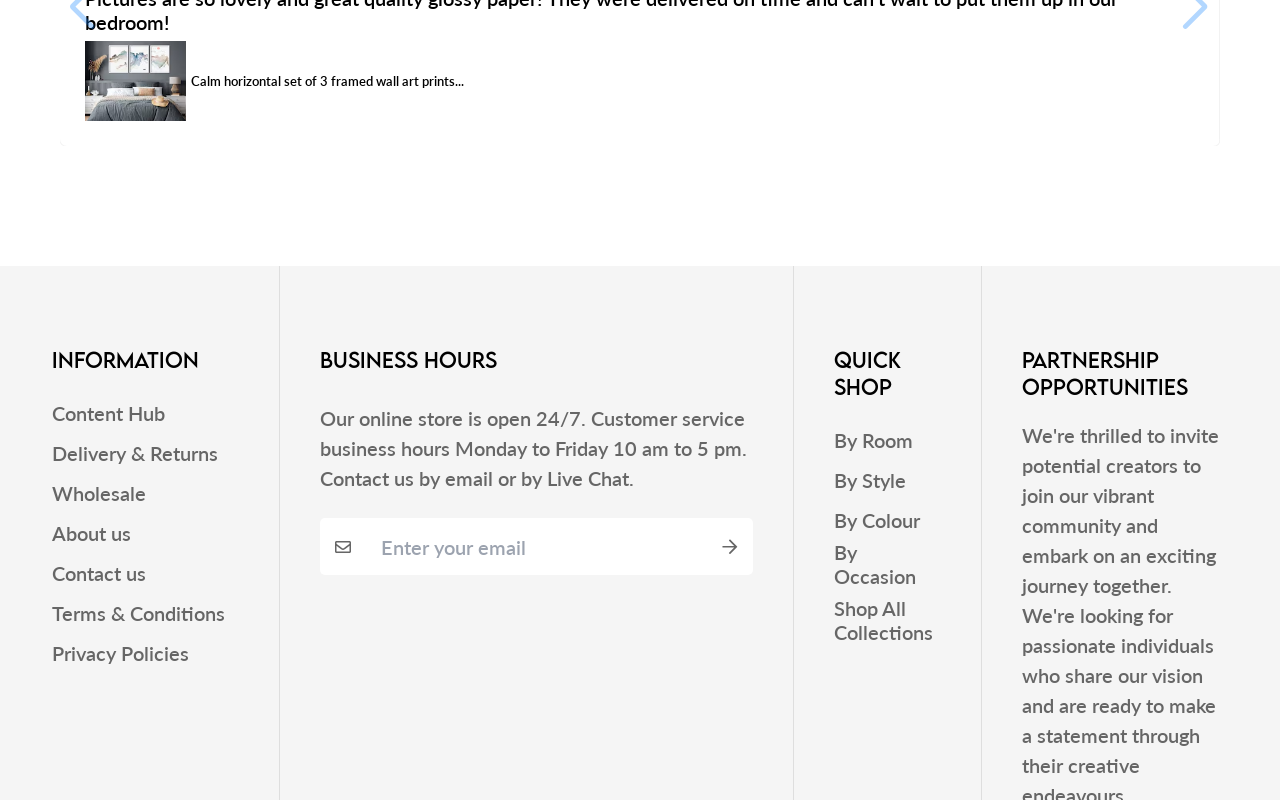How many links are under the 'Quick Shop' heading?
Based on the image, please offer an in-depth response to the question.

I found the answer by looking at the 'Quick Shop' section, which has five links: 'By Room', 'By Style', 'By Colour', 'By Occasion', and 'Shop All Collections'.